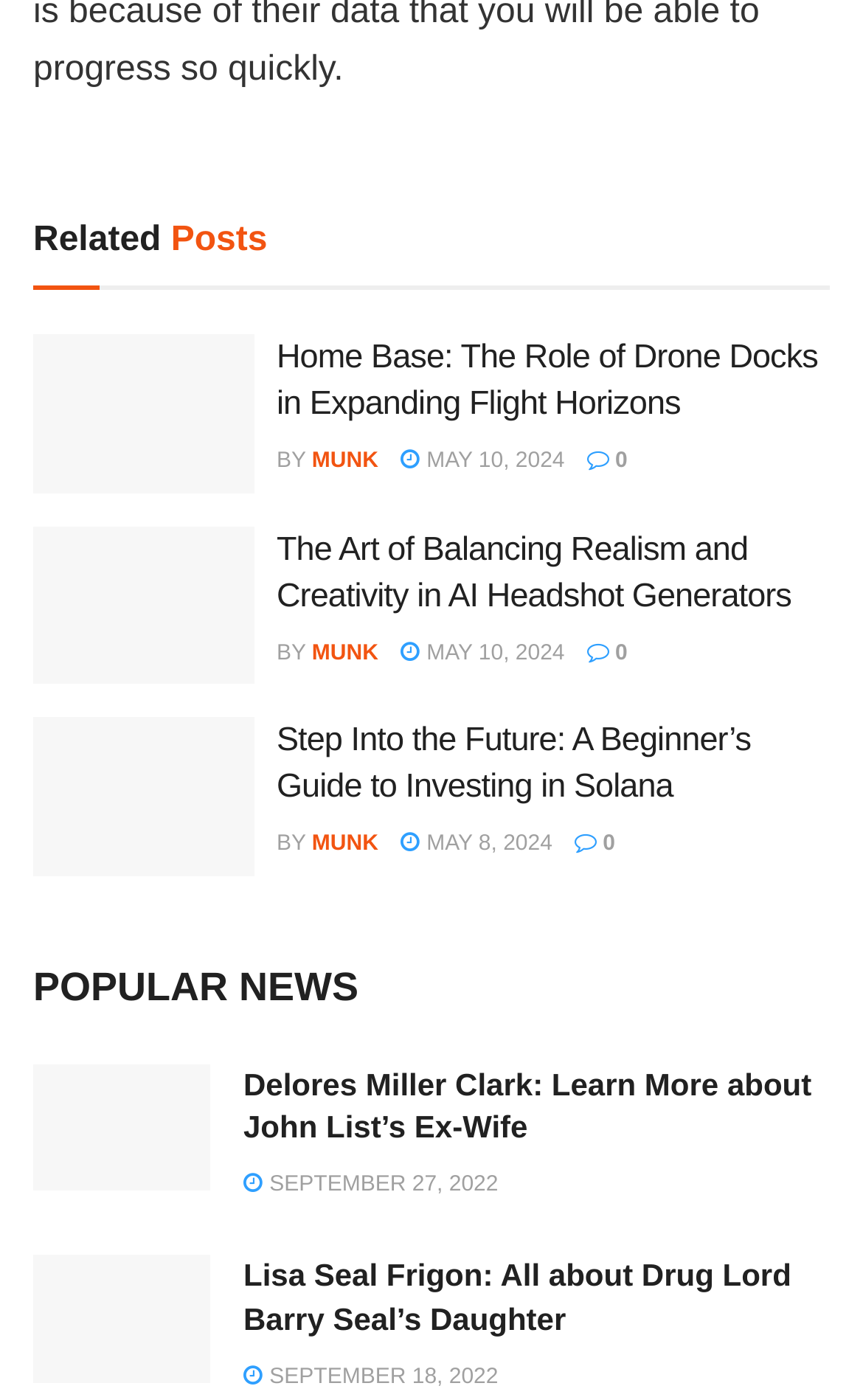Find and indicate the bounding box coordinates of the region you should select to follow the given instruction: "Read about Role of Drone Docks".

[0.038, 0.239, 0.295, 0.352]